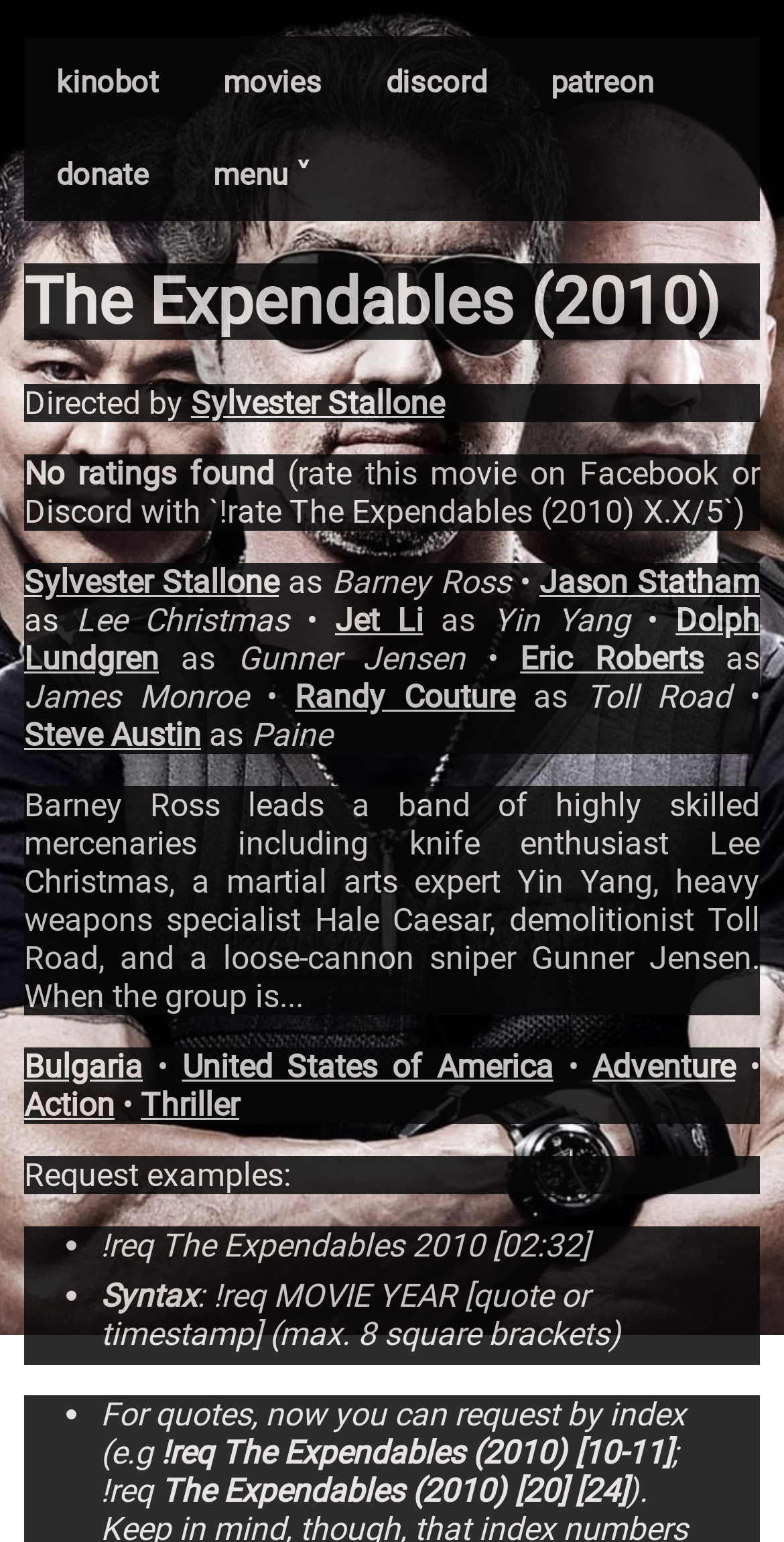Find the bounding box coordinates of the element to click in order to complete the given instruction: "Click on the kinobot link."

[0.031, 0.023, 0.244, 0.083]